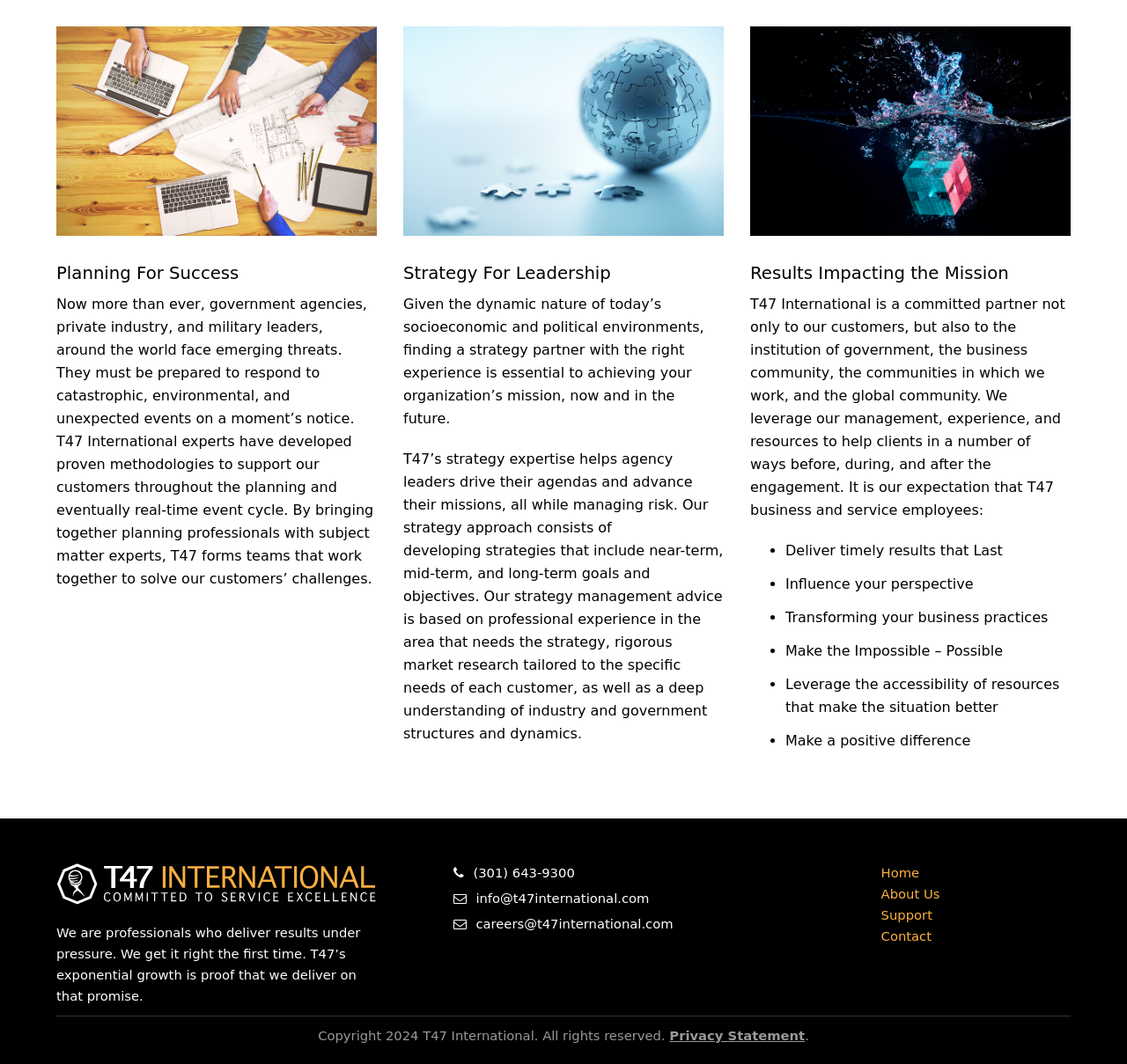Identify and provide the bounding box for the element described by: "title="strategy"".

[0.358, 0.024, 0.642, 0.221]